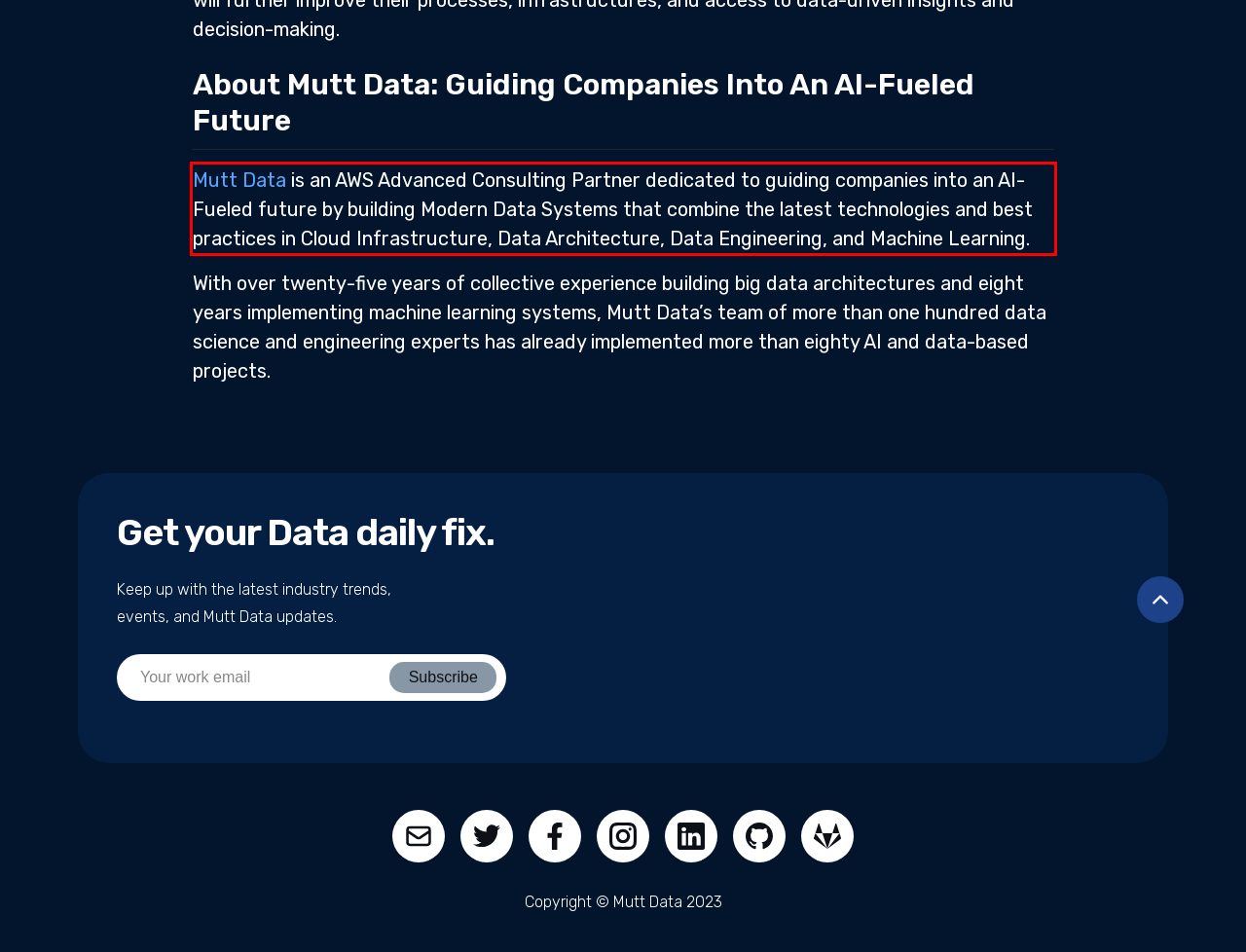You are given a screenshot with a red rectangle. Identify and extract the text within this red bounding box using OCR.

Mutt Data is an AWS Advanced Consulting Partner dedicated to guiding companies into an AI-Fueled future by building Modern Data Systems that combine the latest technologies and best practices in Cloud Infrastructure, Data Architecture, Data Engineering, and Machine Learning.